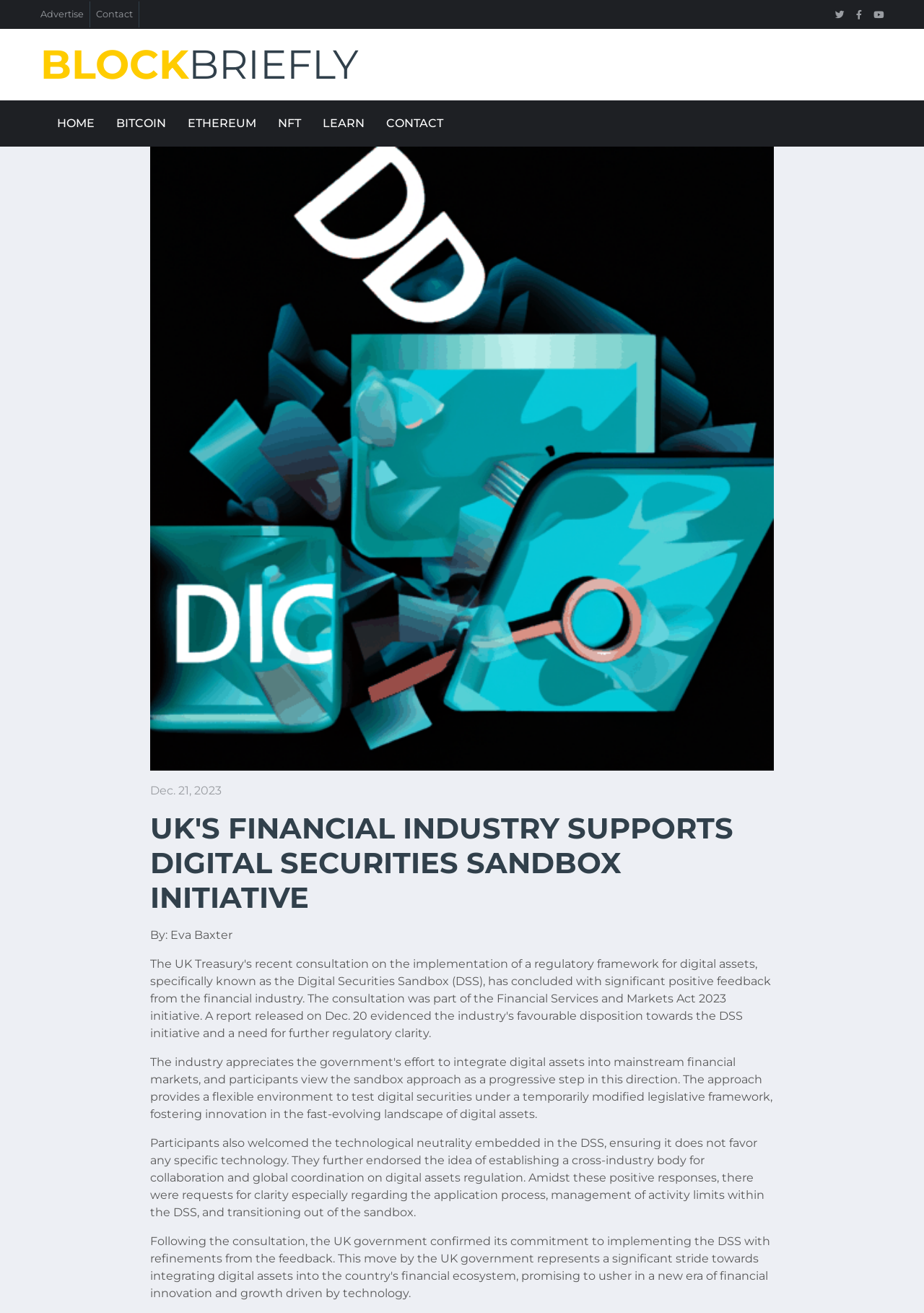Provide an in-depth description of the elements and layout of the webpage.

The webpage is about the UK's financial industry supporting the Treasury's Digital Securities Sandbox initiative. At the top, there are several links, including "Advertise", "Contact", and social media icons, aligned horizontally. Below these links, there is a prominent logo "BLOCKBRIEFLY" with a heading tag, followed by a navigation menu with links to "HOME", "BITCOIN", "ETHEREUM", "NFT", "LEARN", and "CONTACT".

On the left side of the page, there is a large image related to the article, taking up most of the vertical space. To the right of the image, there is a link to the article's publication date, "Dec. 21, 2023". Above the image, there is a heading that summarizes the article's title, "UK'S FINANCIAL INDUSTRY SUPPORTS DIGITAL SECURITIES SANDBOX INITIATIVE". Below the heading, there is a byline "By: Eva Baxter".

The main content of the article is a block of text that discusses the industry's positive response to the initiative, including the technological neutrality and the idea of establishing a cross-industry body for collaboration and global coordination on digital assets regulation. The text also mentions requests for clarity on certain aspects of the initiative.